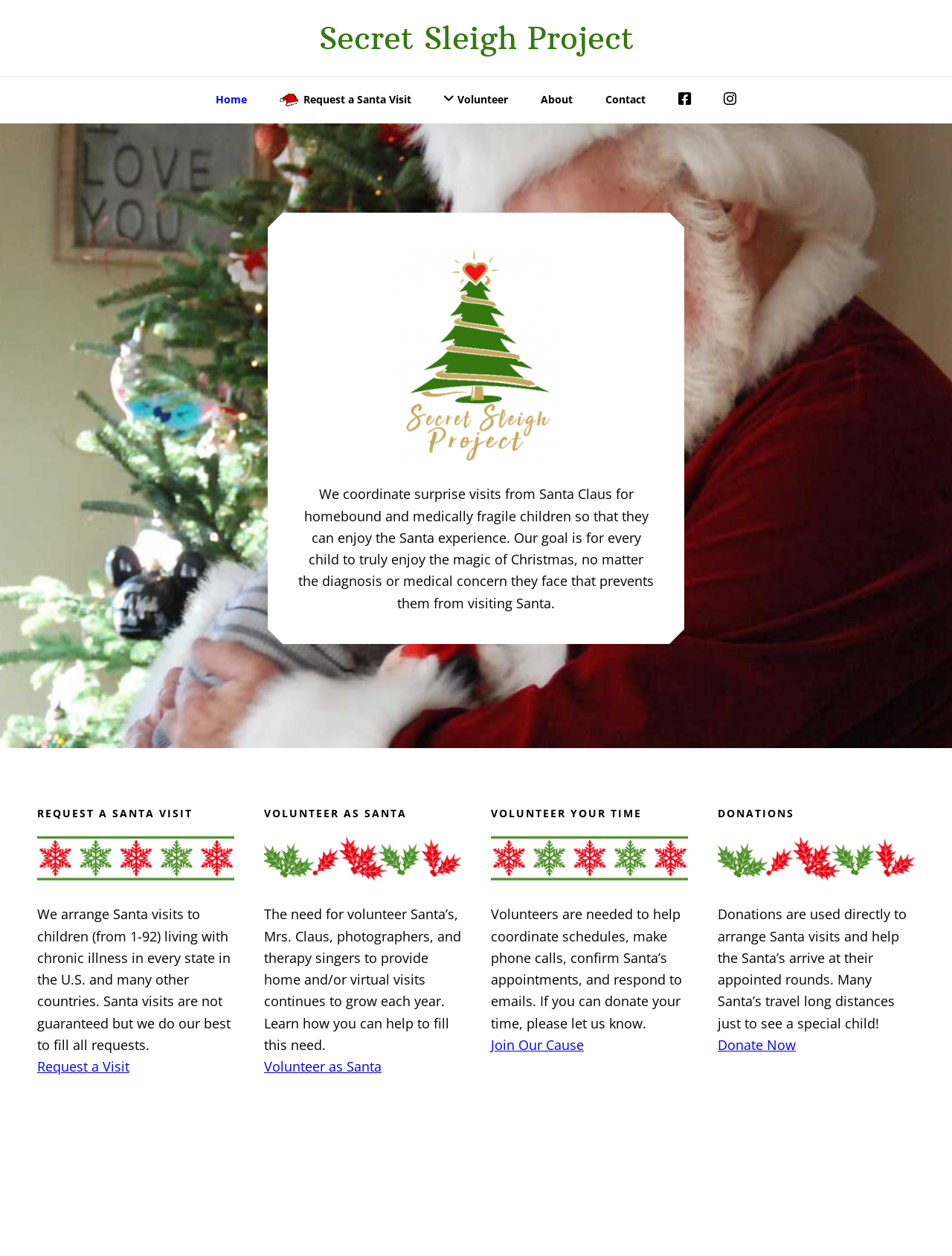Find the headline of the webpage and generate its text content.

Secret Sleigh Project